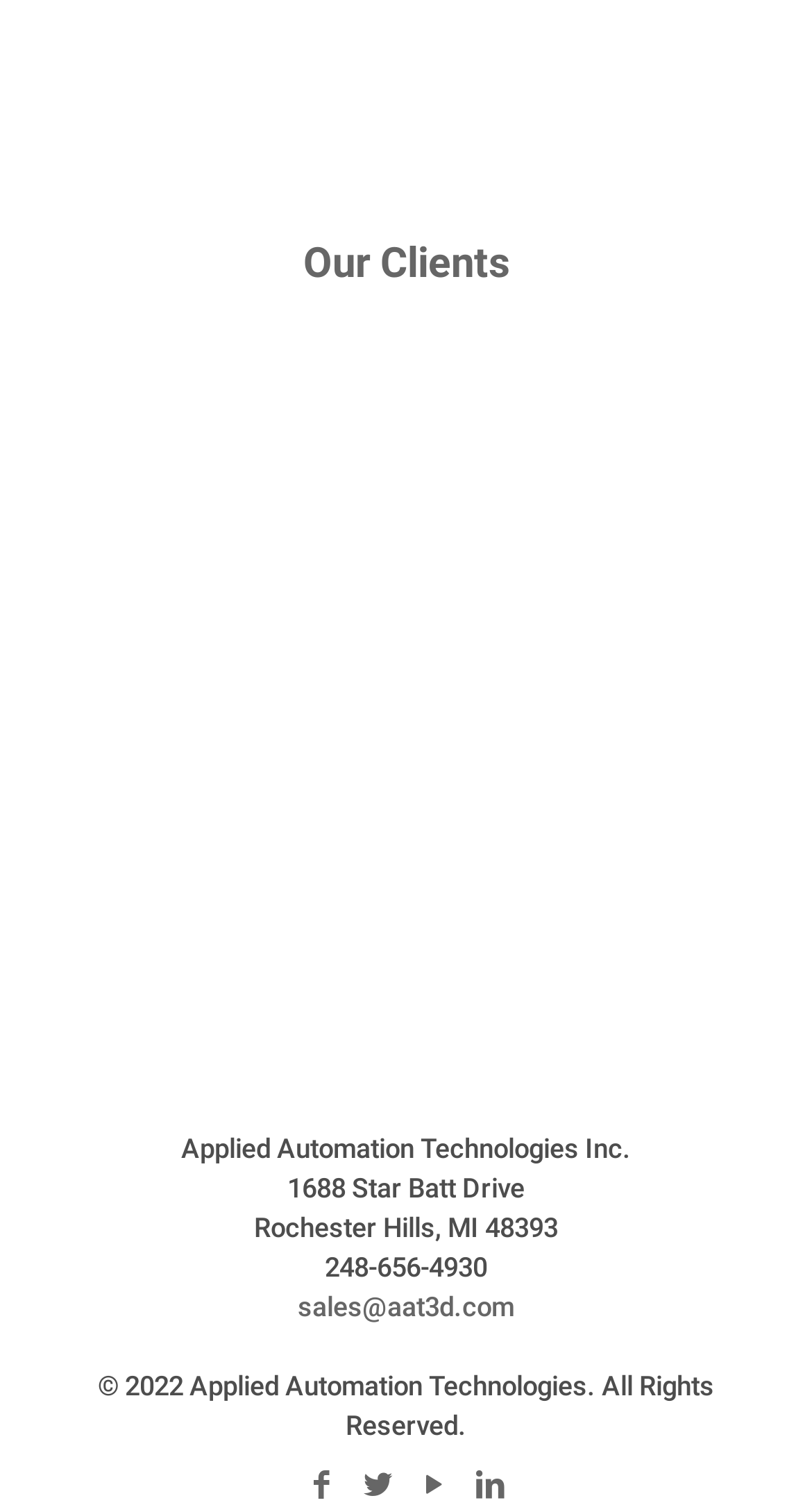Based on the provided description, "title="LinkedIn"", find the bounding box of the corresponding UI element in the screenshot.

[0.577, 0.975, 0.631, 1.0]